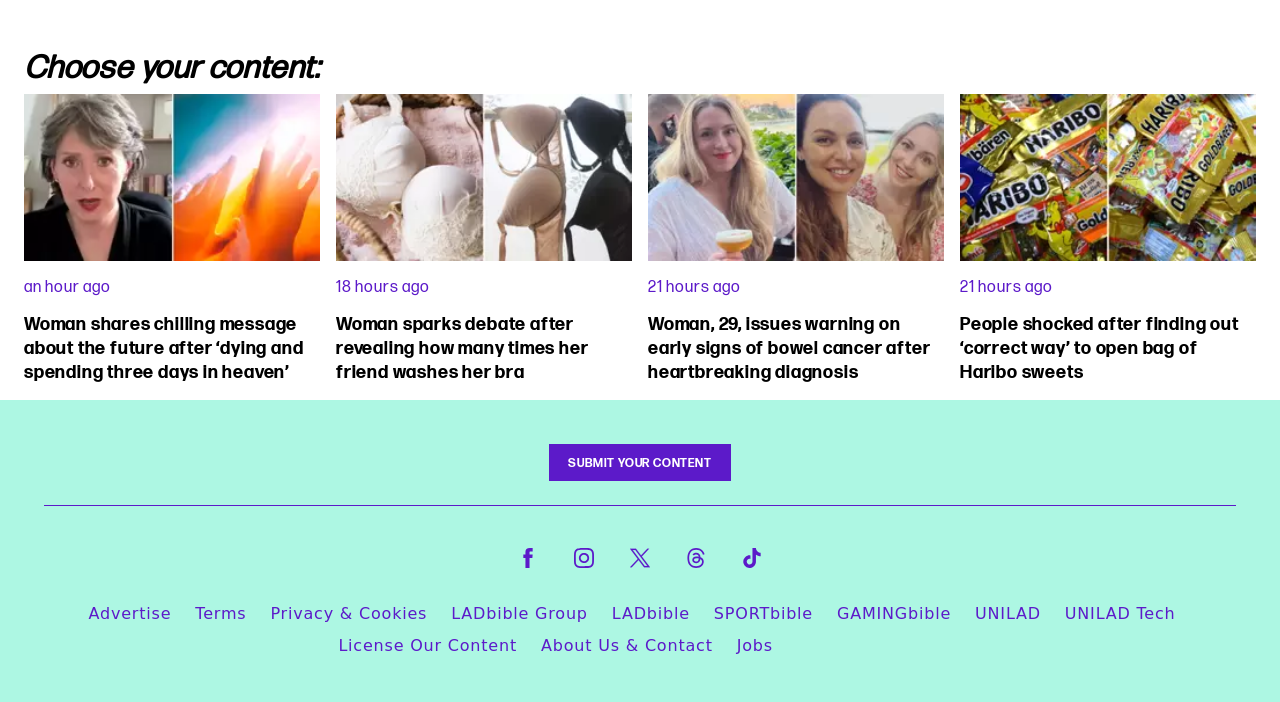Provide a single word or phrase answer to the question: 
How many social media links are present at the bottom of the page?

5